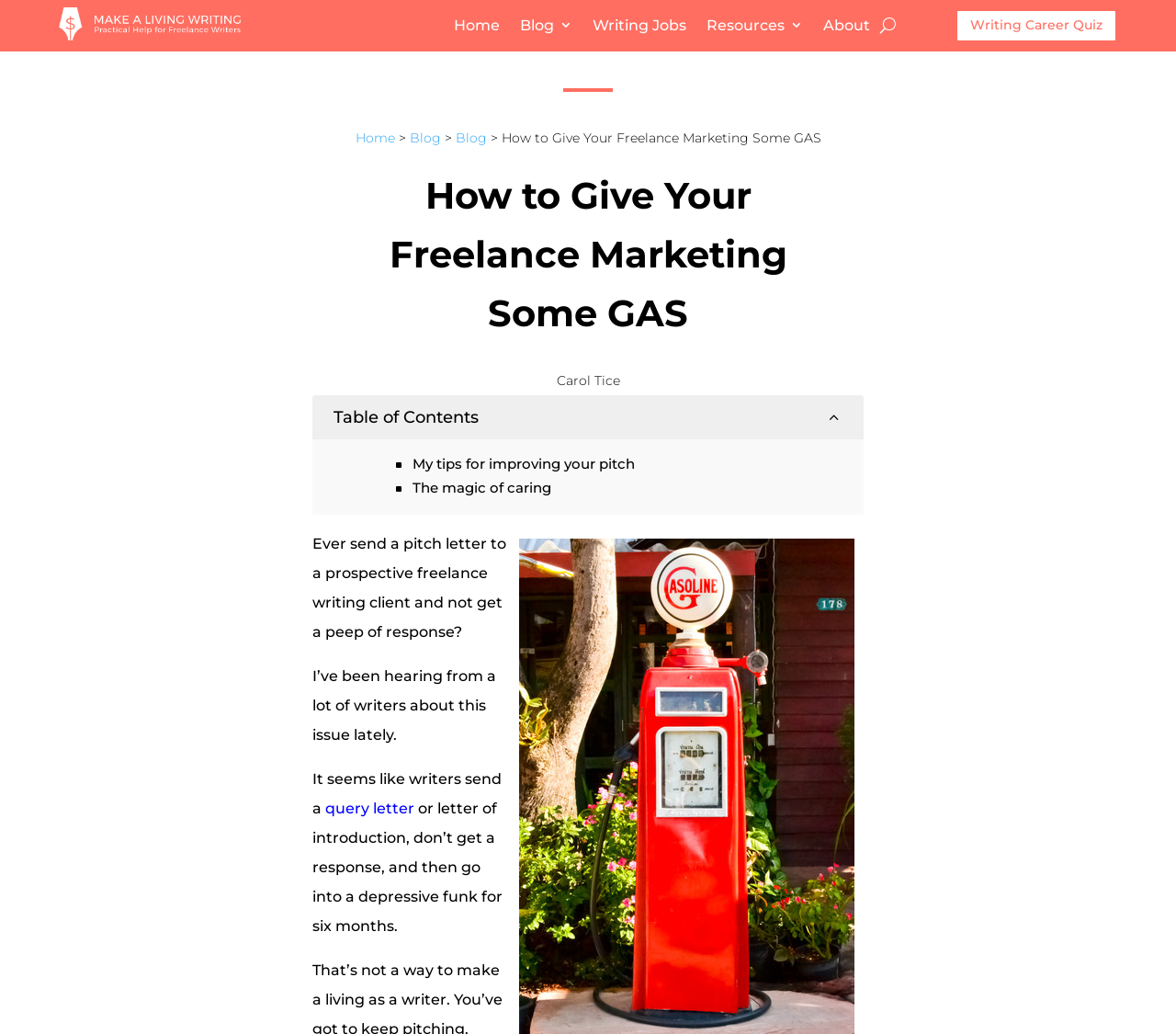Identify the bounding box coordinates of the clickable region necessary to fulfill the following instruction: "Go to the 'Home' page". The bounding box coordinates should be four float numbers between 0 and 1, i.e., [left, top, right, bottom].

[0.386, 0.016, 0.425, 0.04]